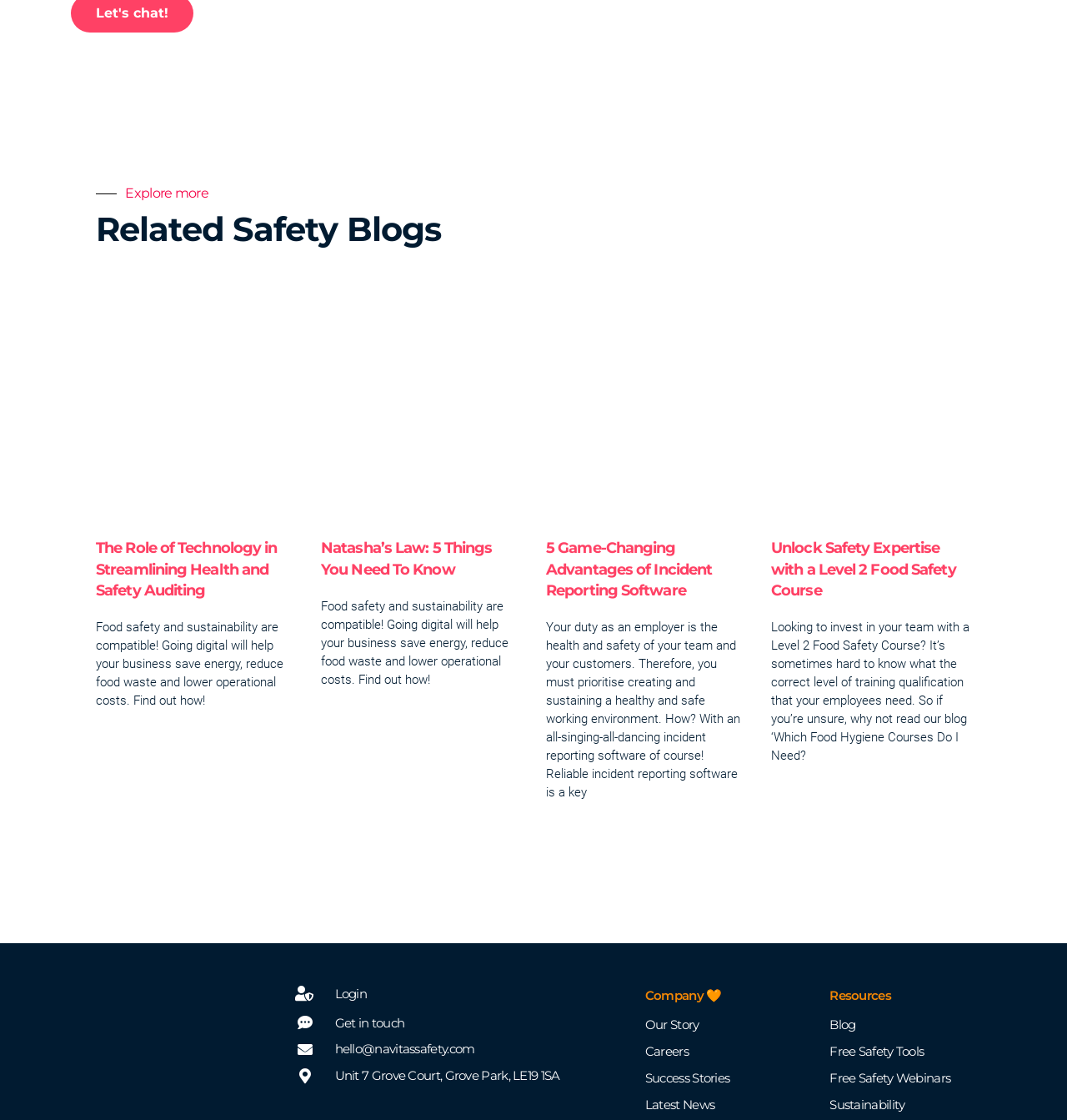Identify the bounding box coordinates of the area that should be clicked in order to complete the given instruction: "Read the blog about Natasha's Law". The bounding box coordinates should be four float numbers between 0 and 1, i.e., [left, top, right, bottom].

[0.301, 0.481, 0.461, 0.516]